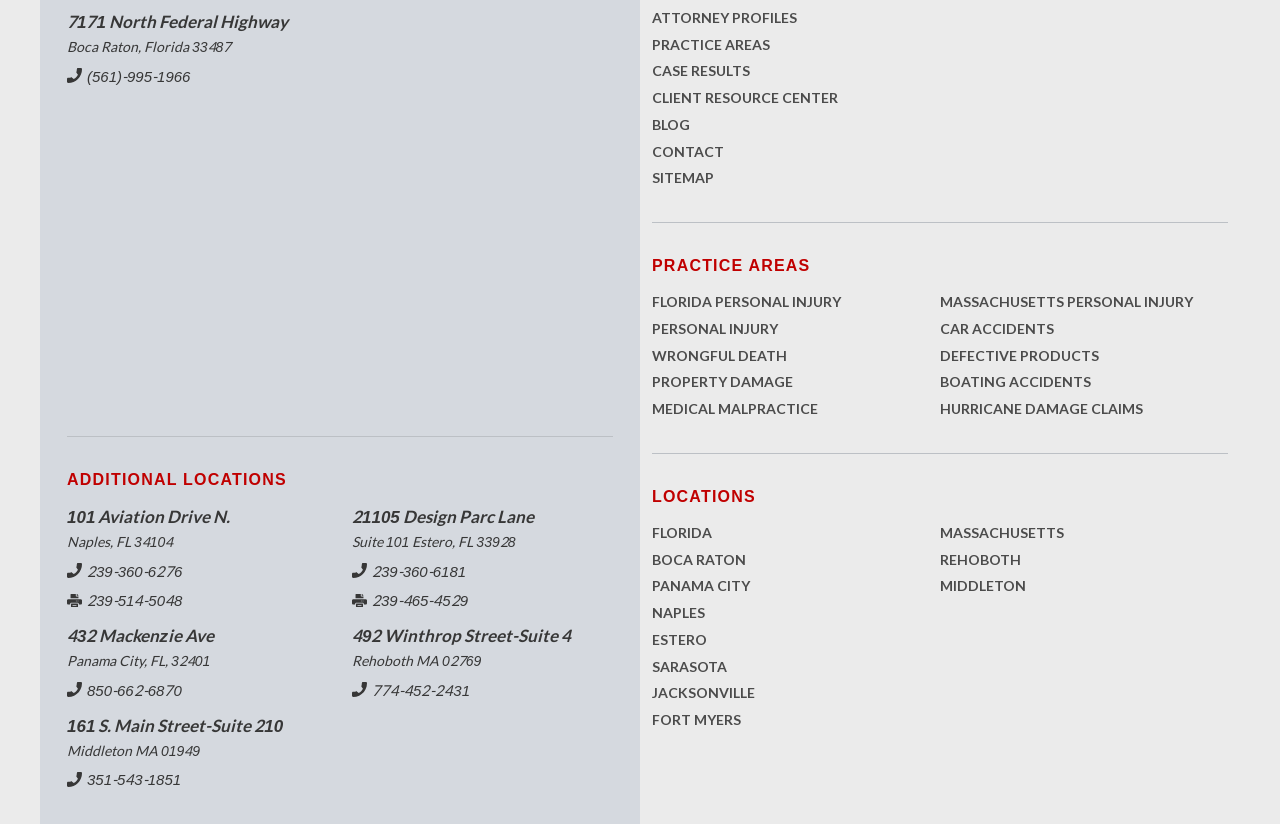Show the bounding box coordinates of the element that should be clicked to complete the task: "View the 'CASE RESULTS' page".

[0.509, 0.071, 0.959, 0.103]